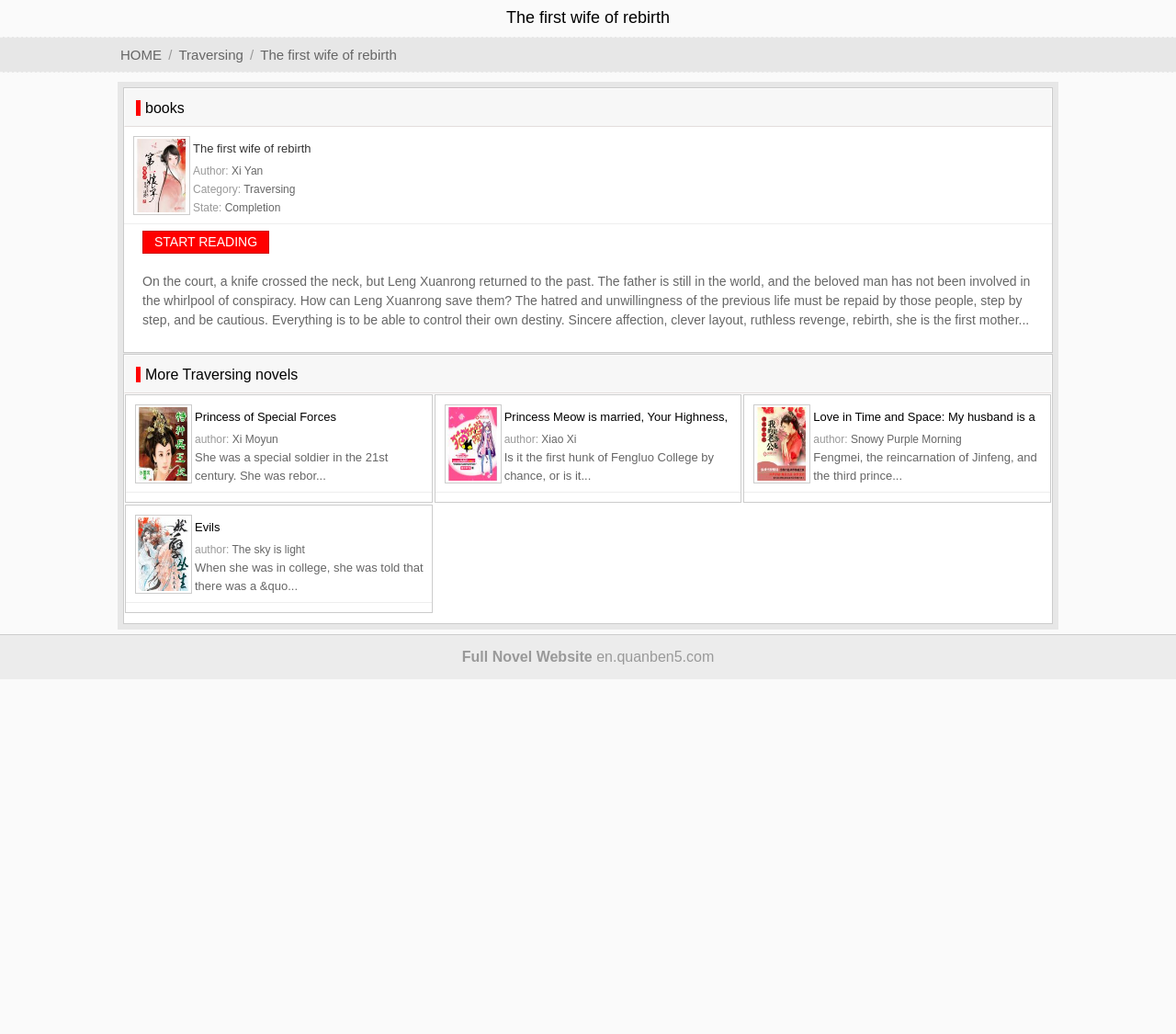Produce a meticulous description of the webpage.

This webpage is a novel website, specifically dedicated to the novel "The First Wife of Rebirth". At the top, there is a heading with the title of the novel, followed by a navigation bar with links to "HOME" and "Traversing". Below the navigation bar, there is a large heading that reads "books". 

To the right of the "books" heading, there is an image of the novel's cover, accompanied by the novel's title, author "Xi Yan", category "Traversing", and state "Completion". Below the image, there is a brief introduction to the novel, describing the story of Leng Xuanrong's rebirth and her quest for revenge.

On the left side of the page, there is a prominent call-to-action button that reads "START READING". Below the button, there are three sections, each featuring a different novel. The first section showcases "Princess of Special Forces" with an image, title, author "Xi Moyun", and a brief summary. The second section features "Princess Meow is married, Your Highness, please bow down" with an image, title, author "Xiao Xi", and a brief summary. The third section showcases "Love in Time and Space: My husband is a dragon" with an image, title, author "Snowy Purple Morning", and a brief summary.

Further down the page, there is another section featuring "Evils" with an image, title, author "The sky is light", and a brief summary. At the bottom of the page, there is a footer with the website's name "Full Novel Website" and its URL "en.quanben5.com".